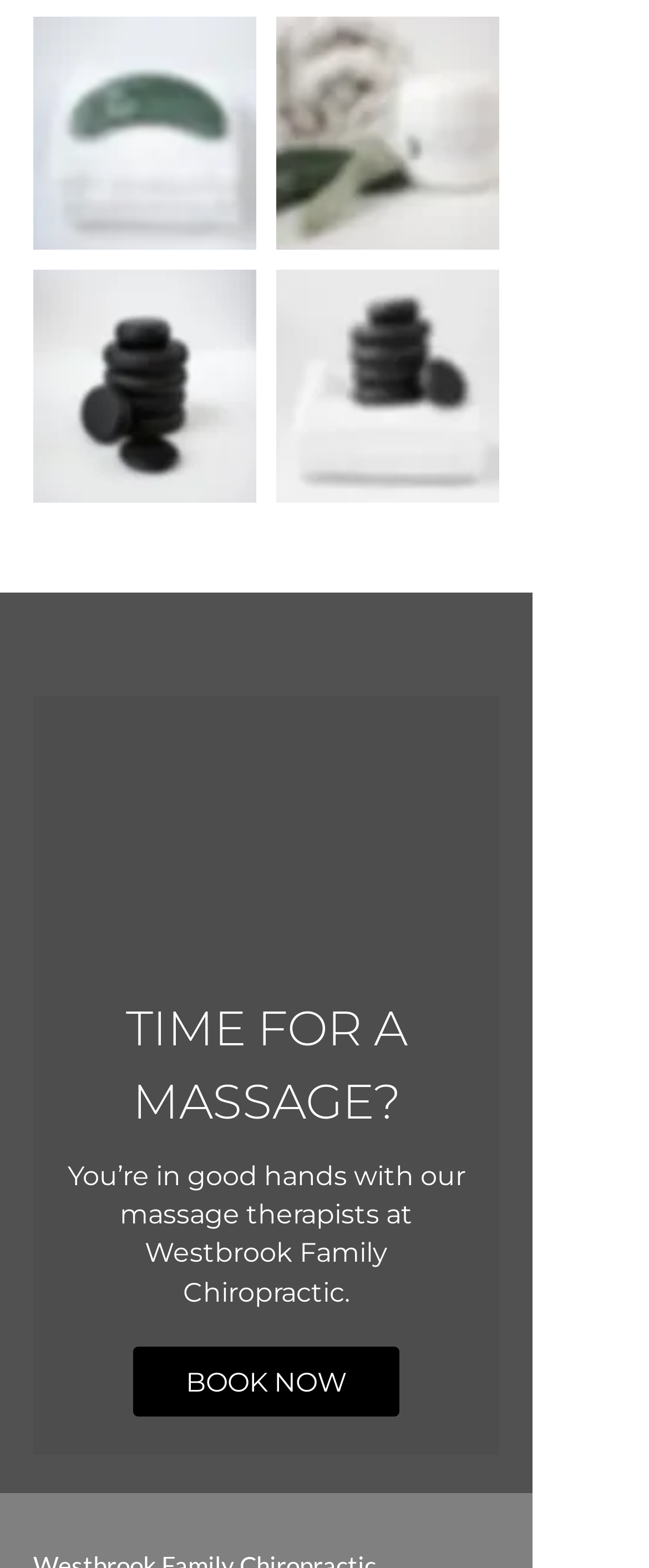What is the call-to-action on the webpage?
Please craft a detailed and exhaustive response to the question.

The call-to-action on the webpage is the link element with the text 'BOOK NOW', which is likely used to book a massage appointment or schedule a consultation.